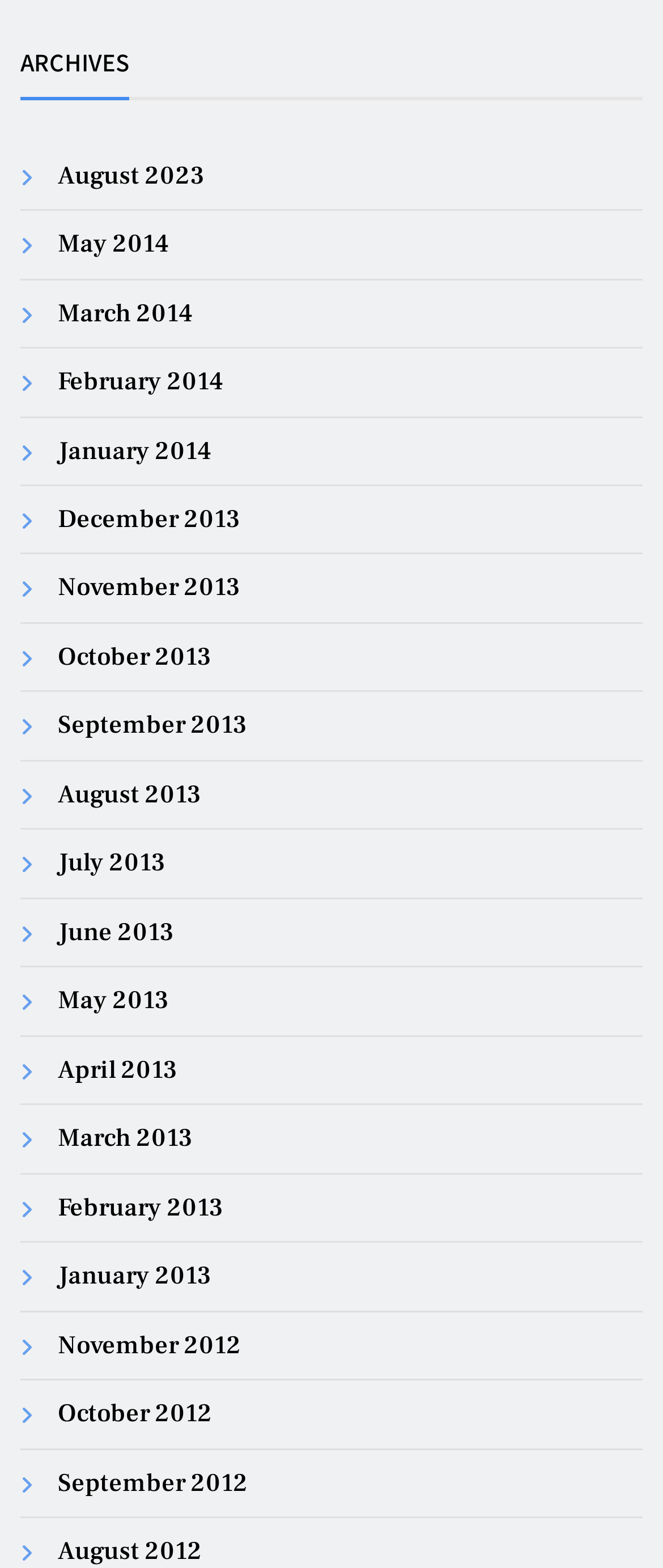Please respond to the question with a concise word or phrase:
What is the earliest archive?

November 2012